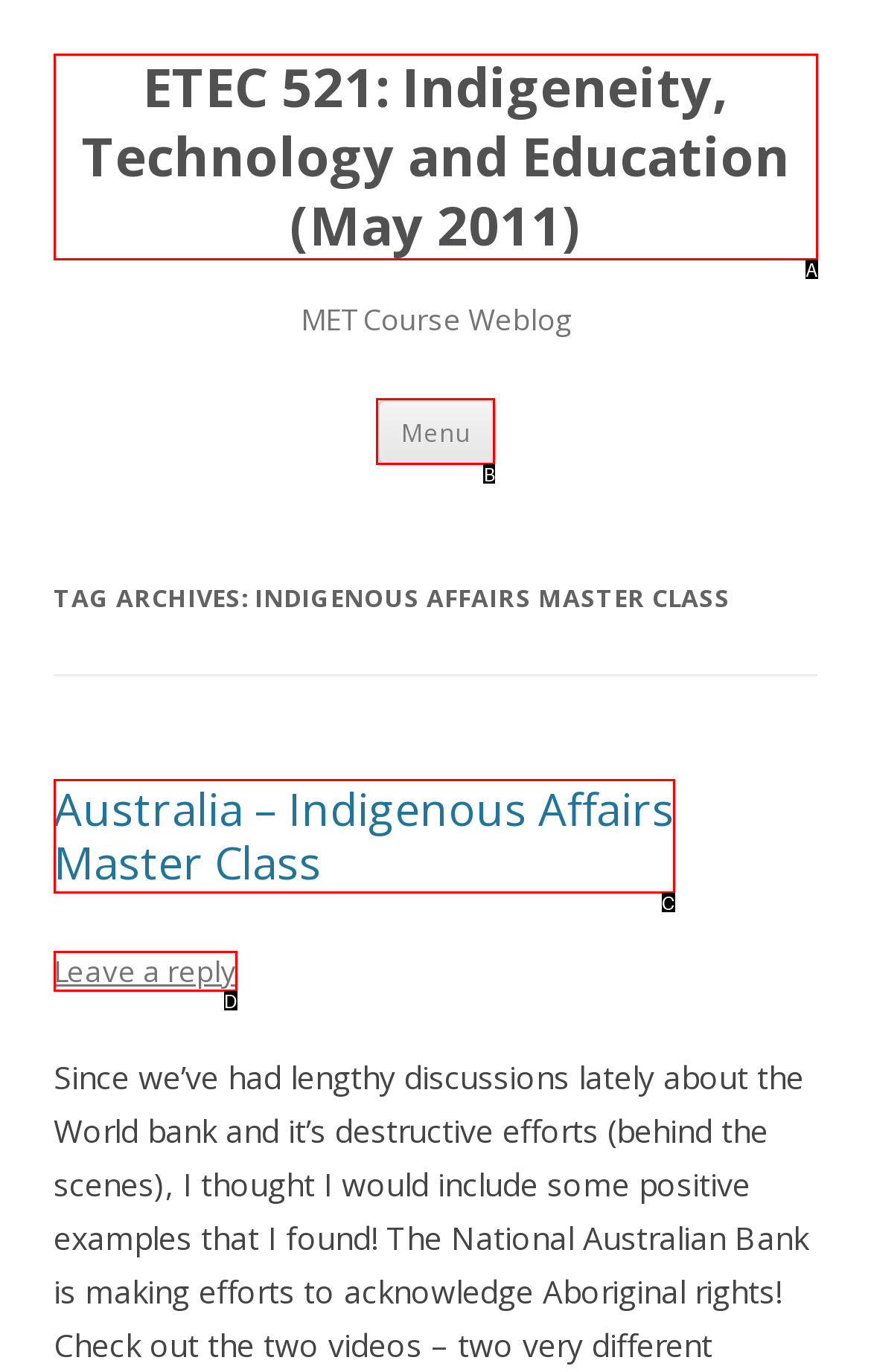Which HTML element matches the description: Leave a reply?
Reply with the letter of the correct choice.

D